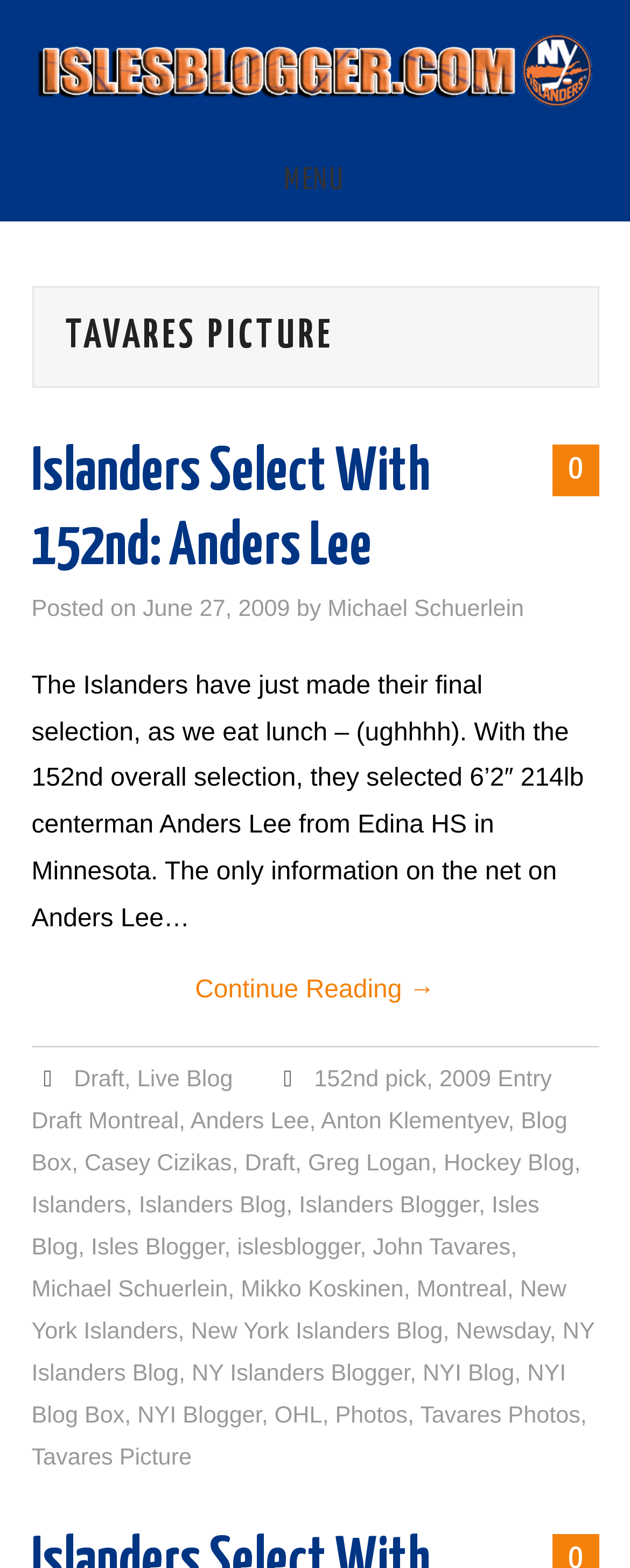Identify the bounding box coordinates for the UI element described by the following text: "NY Islanders Blogger". Provide the coordinates as four float numbers between 0 and 1, in the format [left, top, right, bottom].

[0.304, 0.868, 0.65, 0.884]